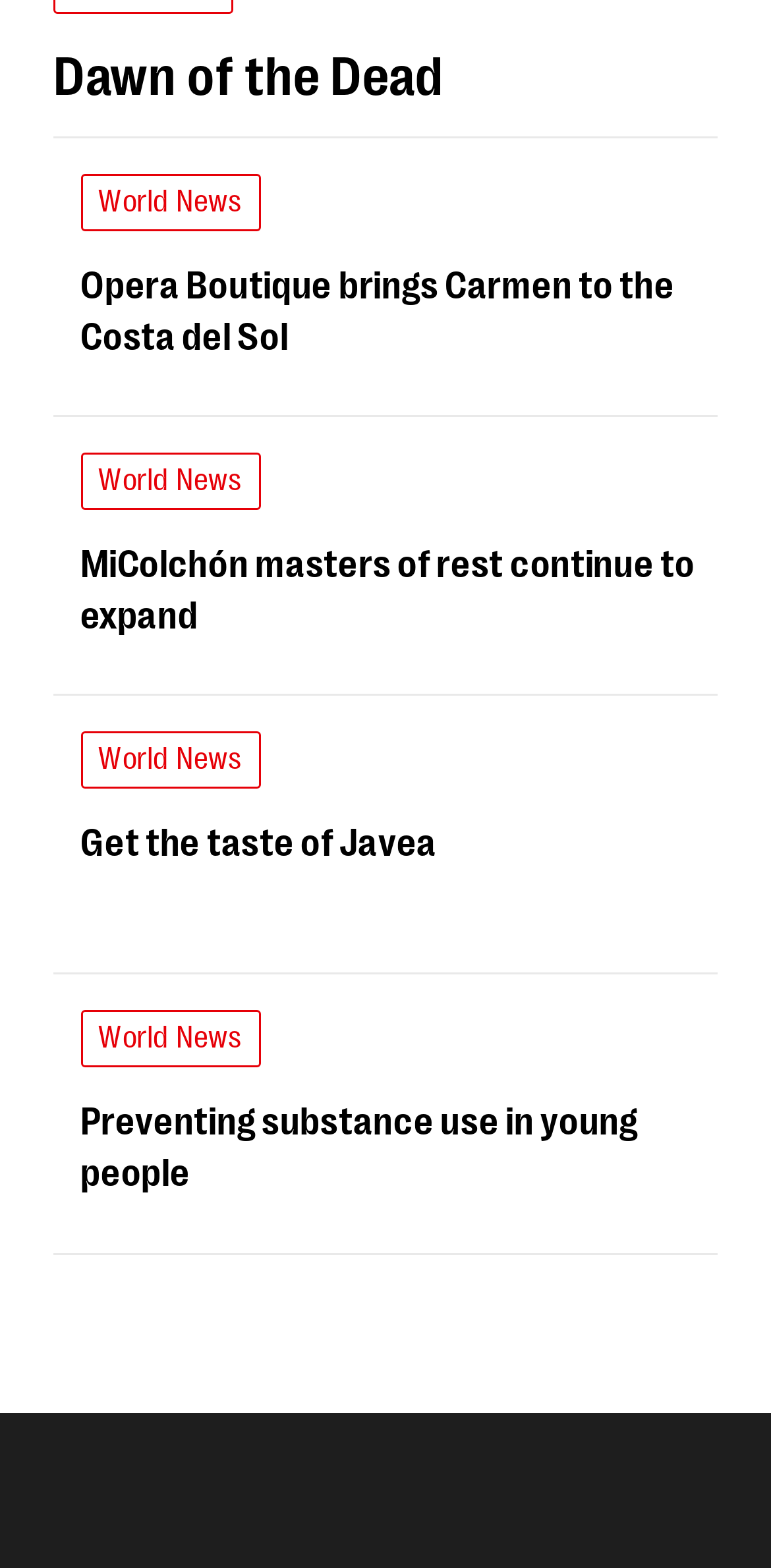Can you identify the bounding box coordinates of the clickable region needed to carry out this instruction: 'Read World News'? The coordinates should be four float numbers within the range of 0 to 1, stated as [left, top, right, bottom].

[0.336, 0.111, 0.569, 0.147]